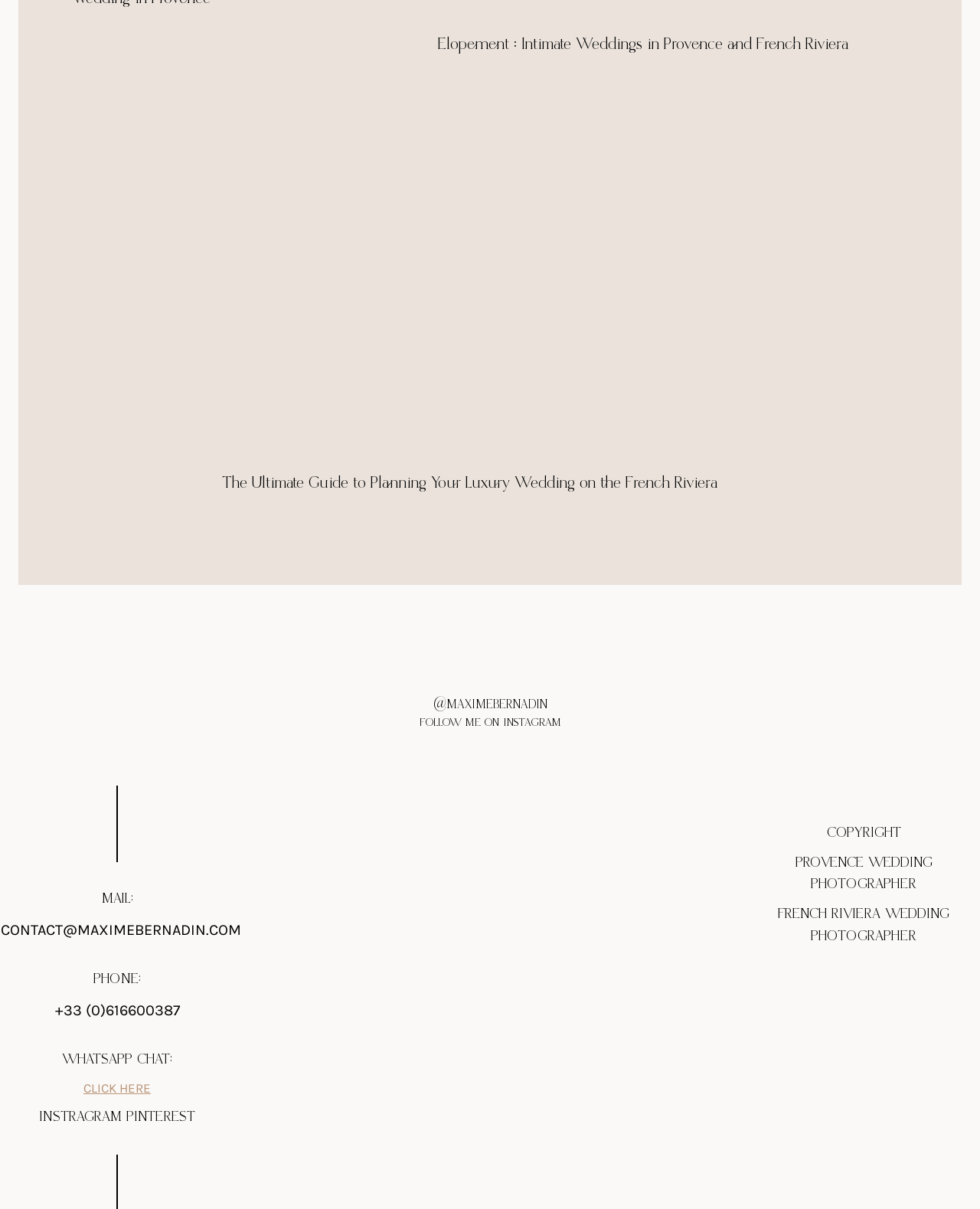Pinpoint the bounding box coordinates of the clickable area needed to execute the instruction: "View the image of Mariage au chateau colbert cannet". The coordinates should be specified as four float numbers between 0 and 1, i.e., [left, top, right, bottom].

[0.227, 0.086, 0.773, 0.381]